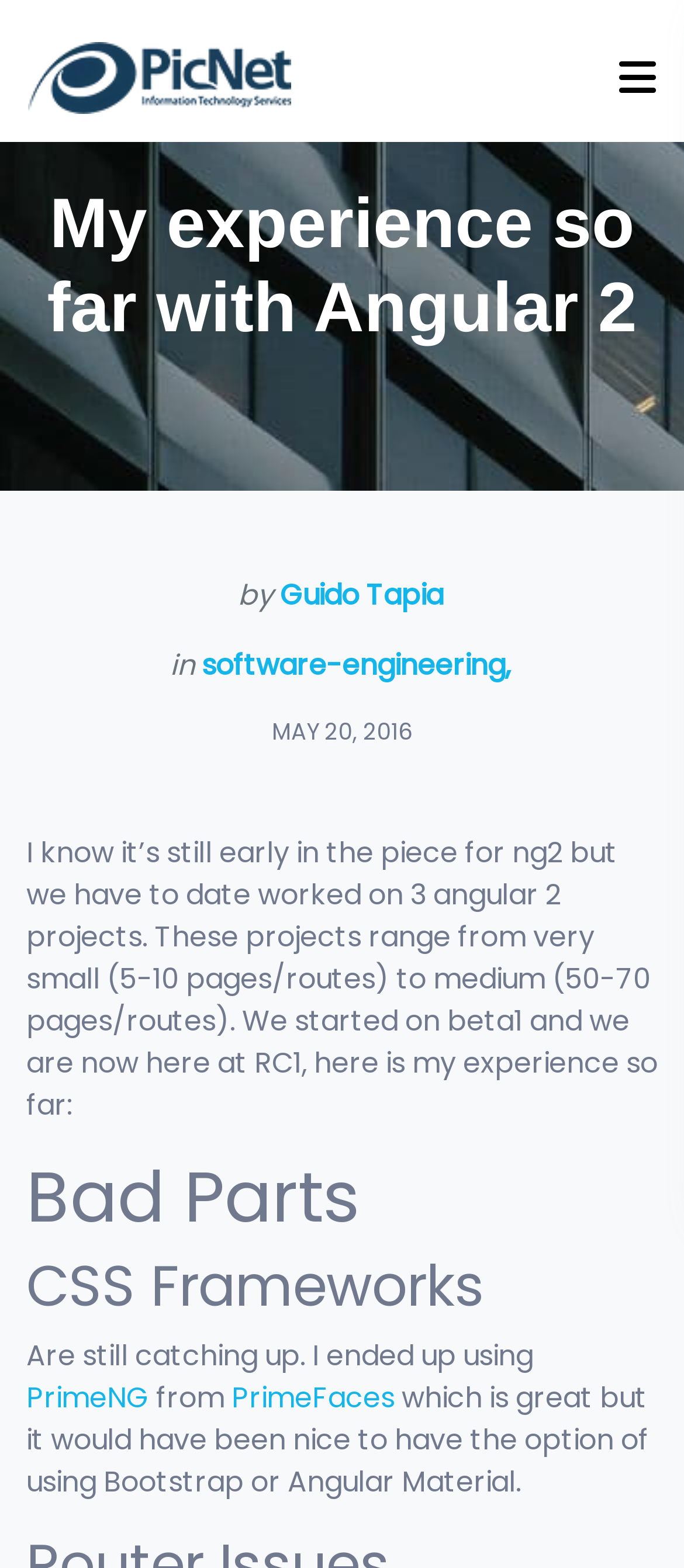Locate and provide the bounding box coordinates for the HTML element that matches this description: "PrimeNG".

[0.038, 0.878, 0.218, 0.904]